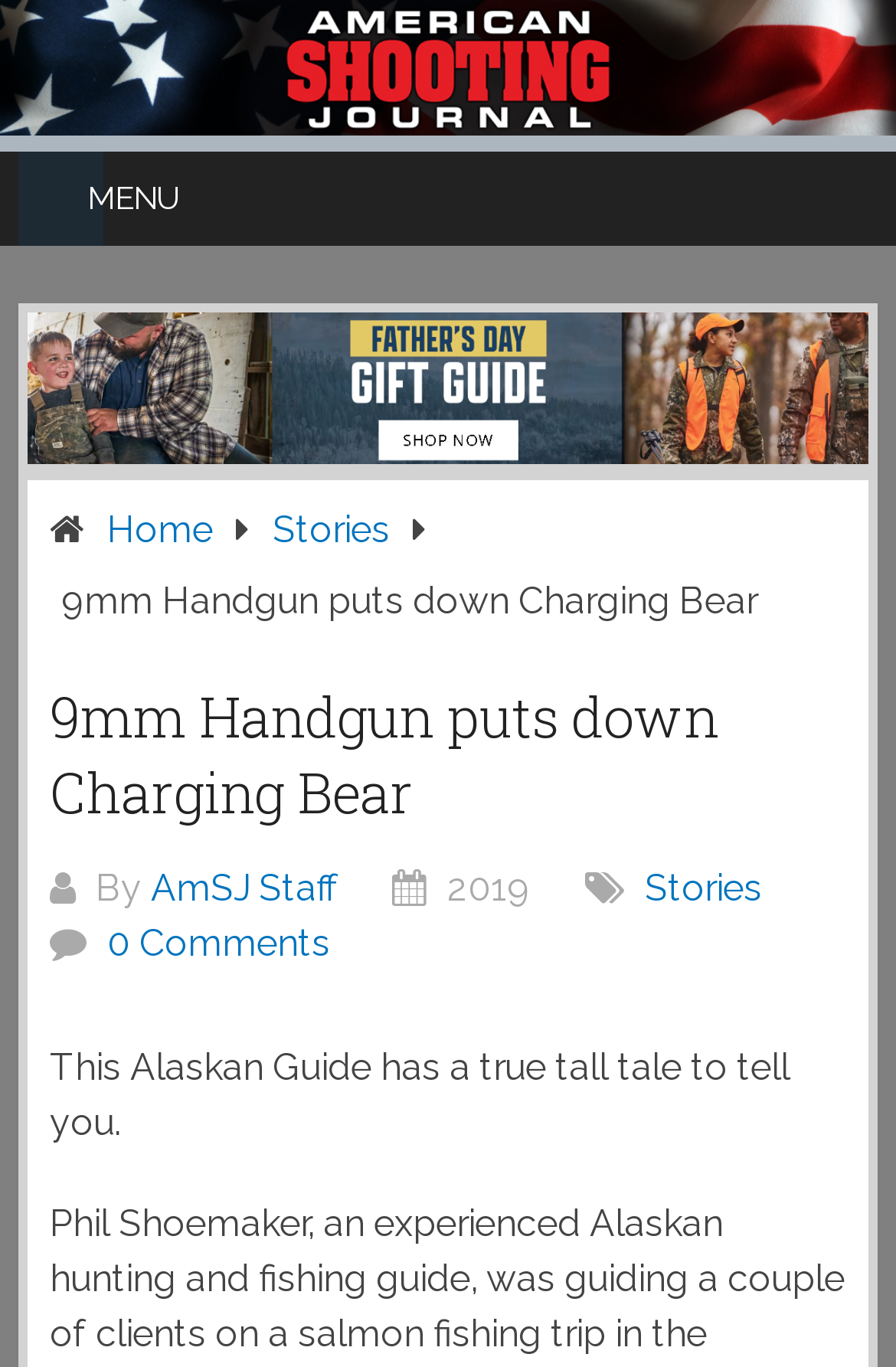Explain in detail what is displayed on the webpage.

The webpage appears to be an article or blog post about a remarkable story of a person named Phil who stopped a charging bear with a 9mm pistol at close range. 

At the top of the page, there is a large image that spans the entire width, likely a dramatic photo related to the story. Below the image, there is a menu bar with links to "MENU", "Home", and "Stories". 

The title of the article, "9mm Handgun puts down Charging Bear", is prominently displayed in the middle of the page, with the author's name, "AmSJ Staff", and the publication date, "2019", written in smaller text below it. 

To the right of the title, there is a link to "Stories" and another link to "0 Comments", suggesting that the article allows user comments. 

The main content of the article begins below the title, with a brief introduction that reads, "This Alaskan Guide has a true tall tale to tell you." The rest of the article is not described in the accessibility tree, but it likely continues the story of Phil's encounter with the bear.